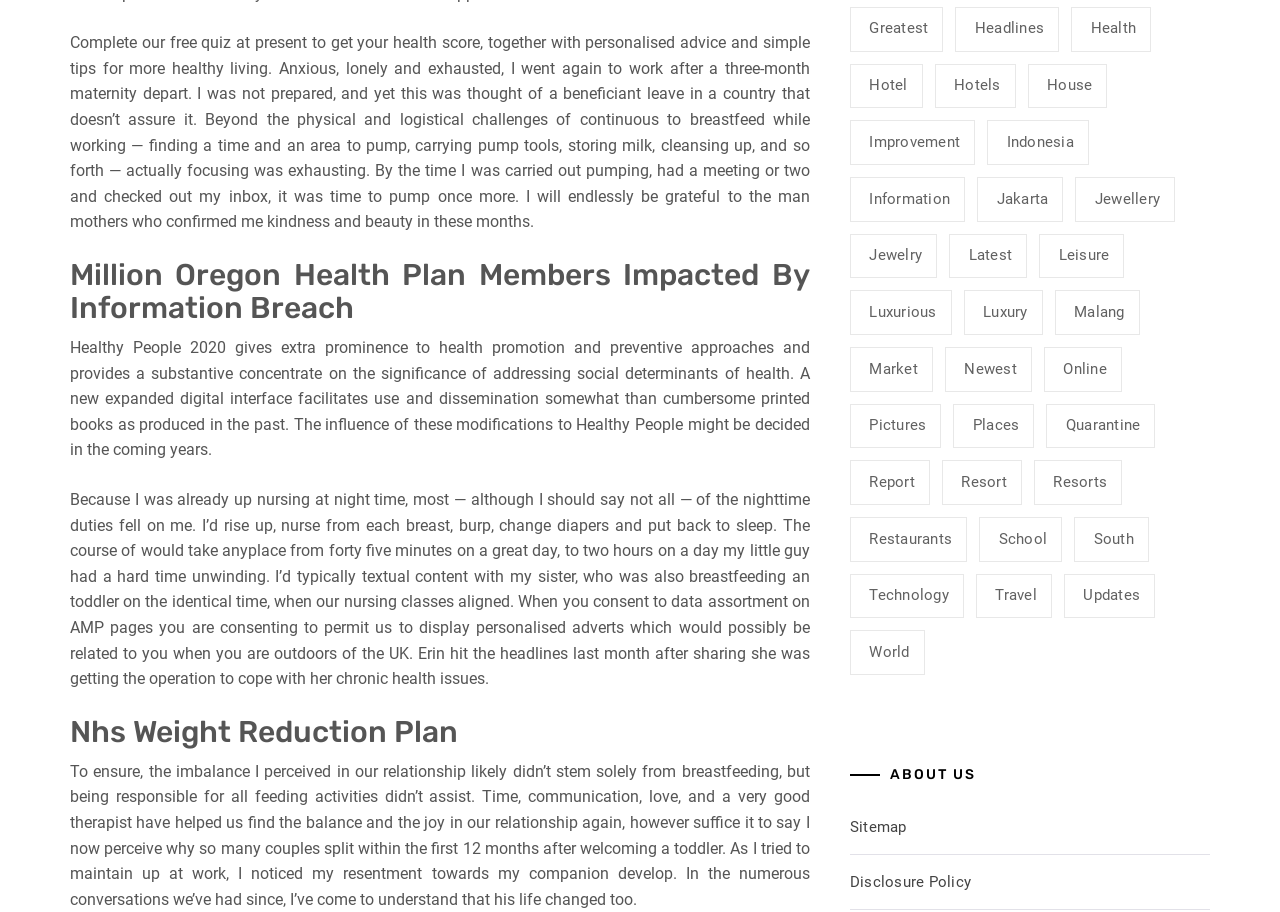What is the category of the link 'hotel'?
Refer to the image and provide a one-word or short phrase answer.

Hotel